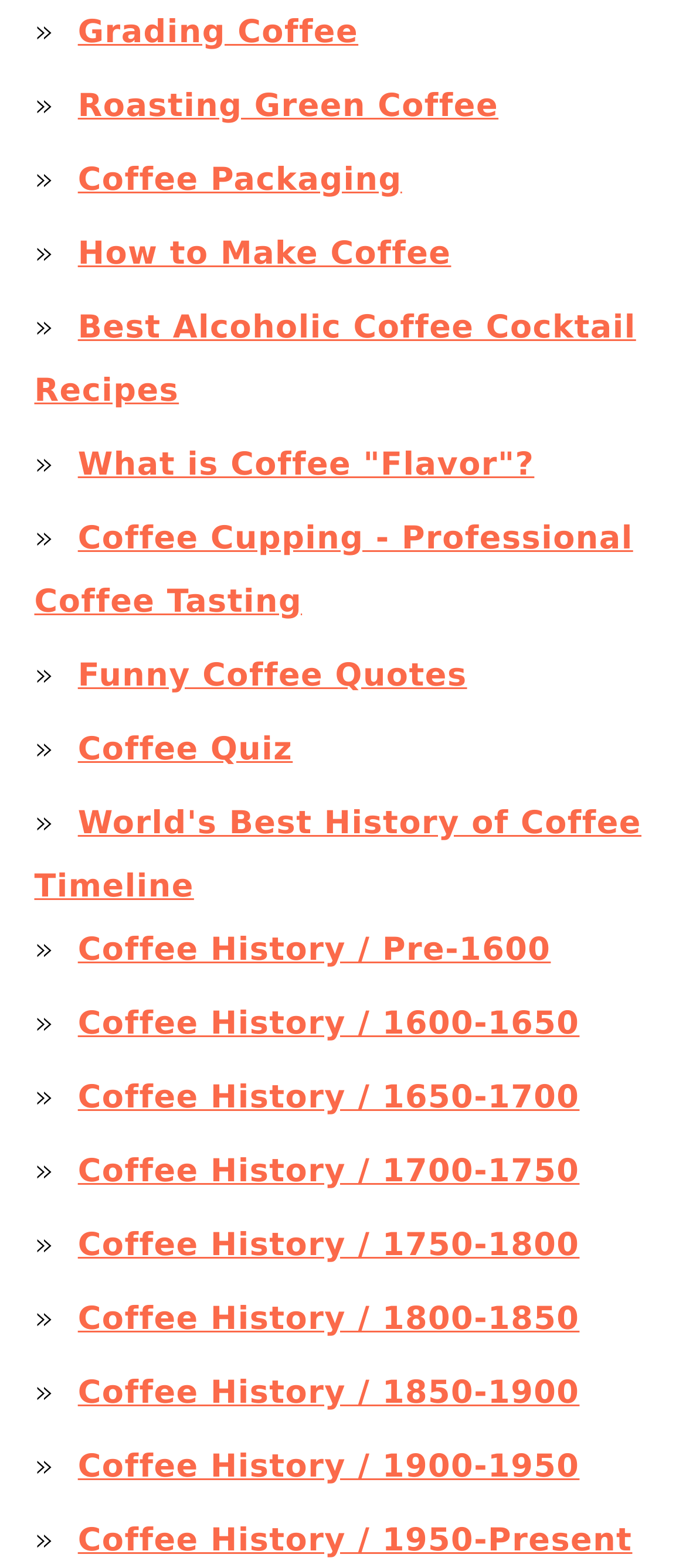Please indicate the bounding box coordinates of the element's region to be clicked to achieve the instruction: "Take the 'Coffee Quiz'". Provide the coordinates as four float numbers between 0 and 1, i.e., [left, top, right, bottom].

[0.113, 0.466, 0.427, 0.49]